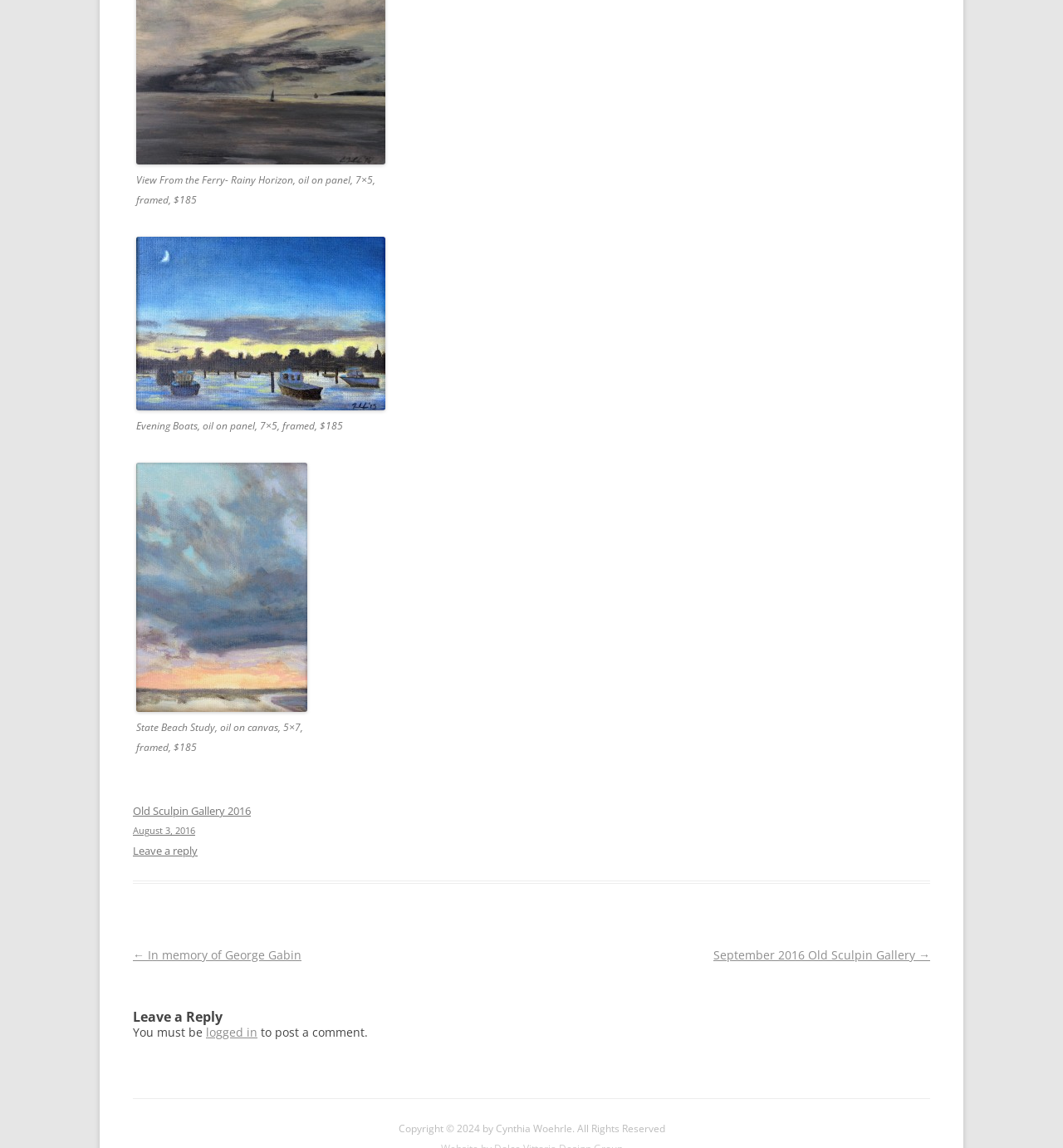Can you find the bounding box coordinates for the element that needs to be clicked to execute this instruction: "View another artwork"? The coordinates should be given as four float numbers between 0 and 1, i.e., [left, top, right, bottom].

[0.128, 0.347, 0.362, 0.361]